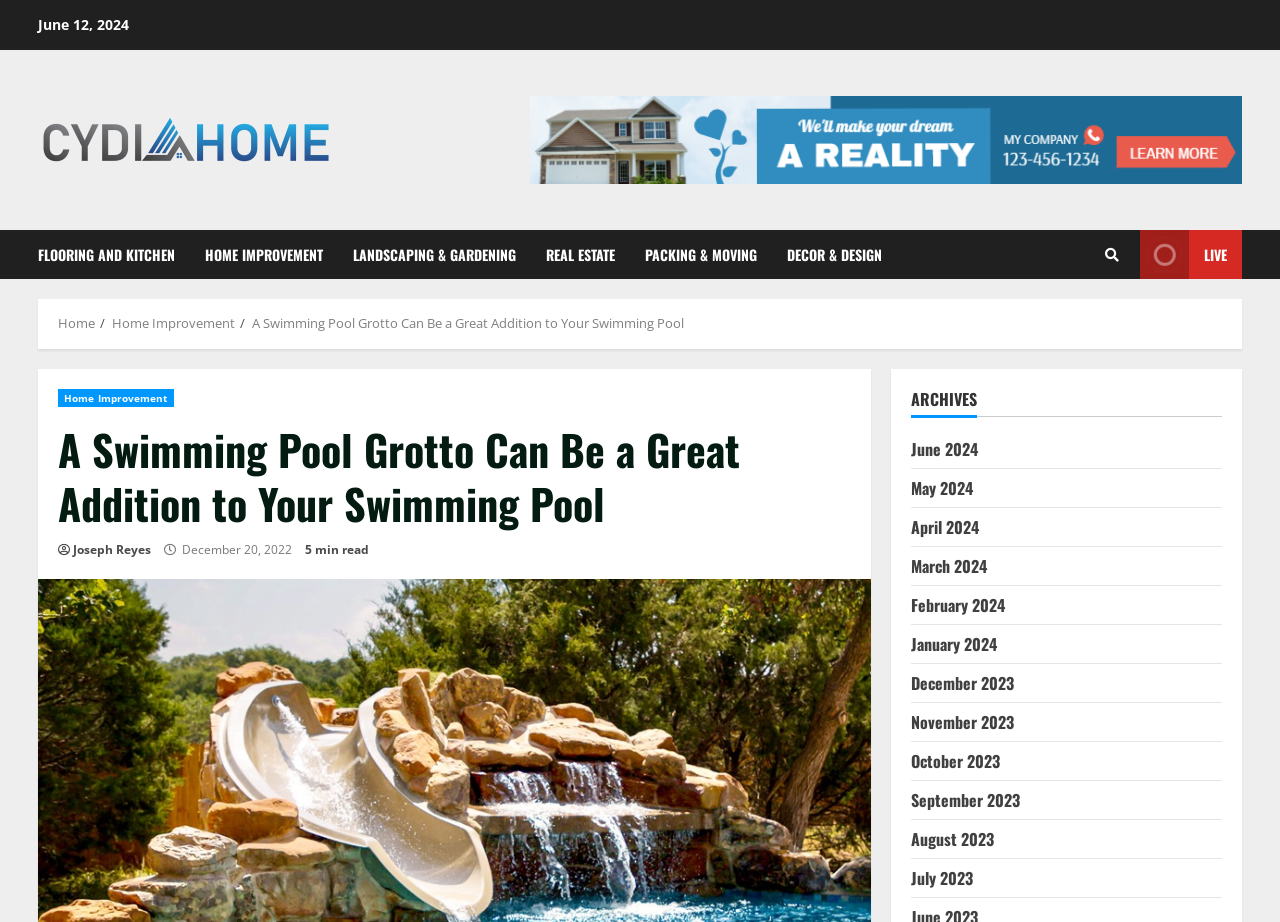What are the archives of the website?
By examining the image, provide a one-word or phrase answer.

Monthly archives